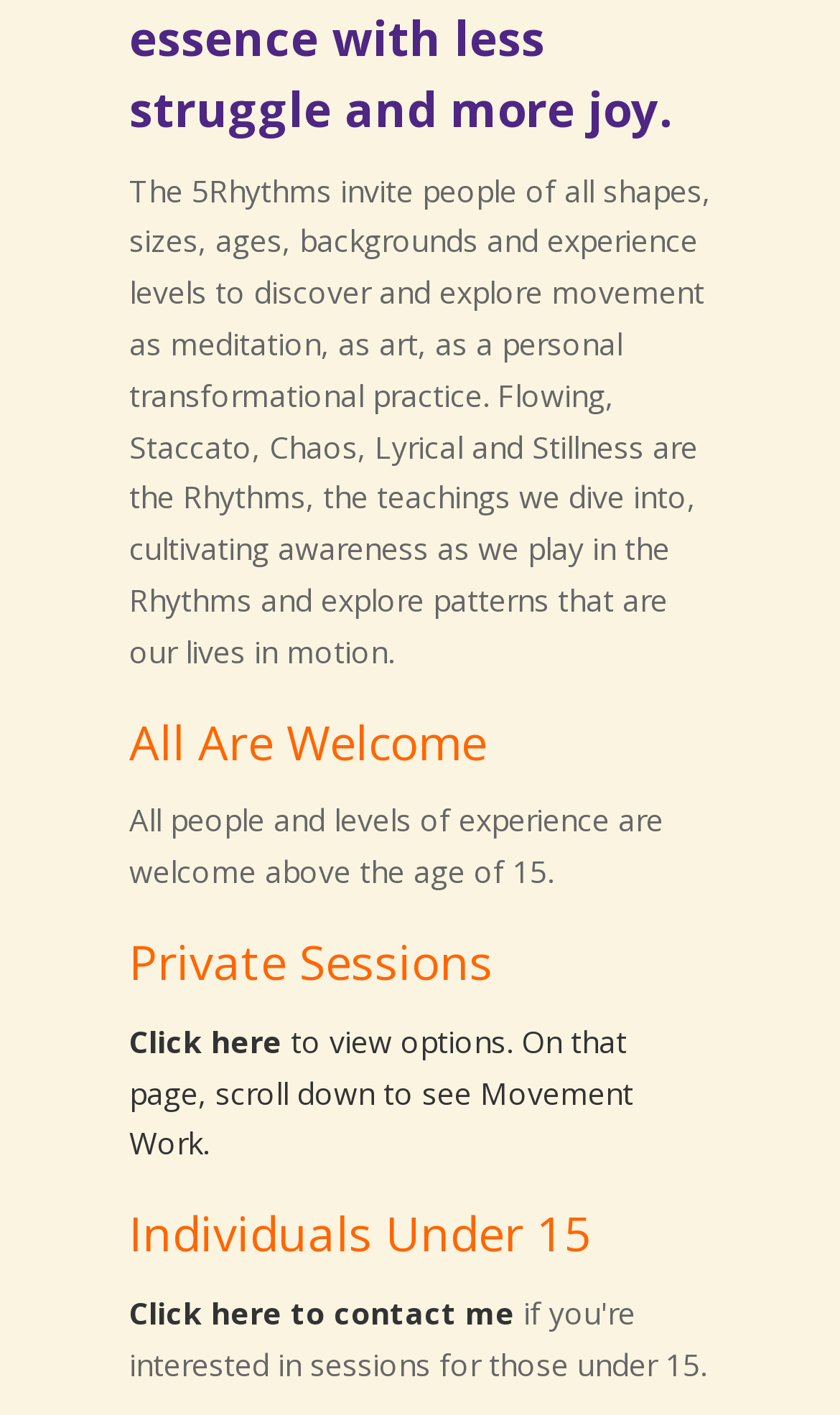Given the element description Click here to contact me, predict the bounding box coordinates for the UI element in the webpage screenshot. The format should be (top-left x, top-left y, bottom-right x, bottom-right y), and the values should be between 0 and 1.

[0.154, 0.913, 0.613, 0.942]